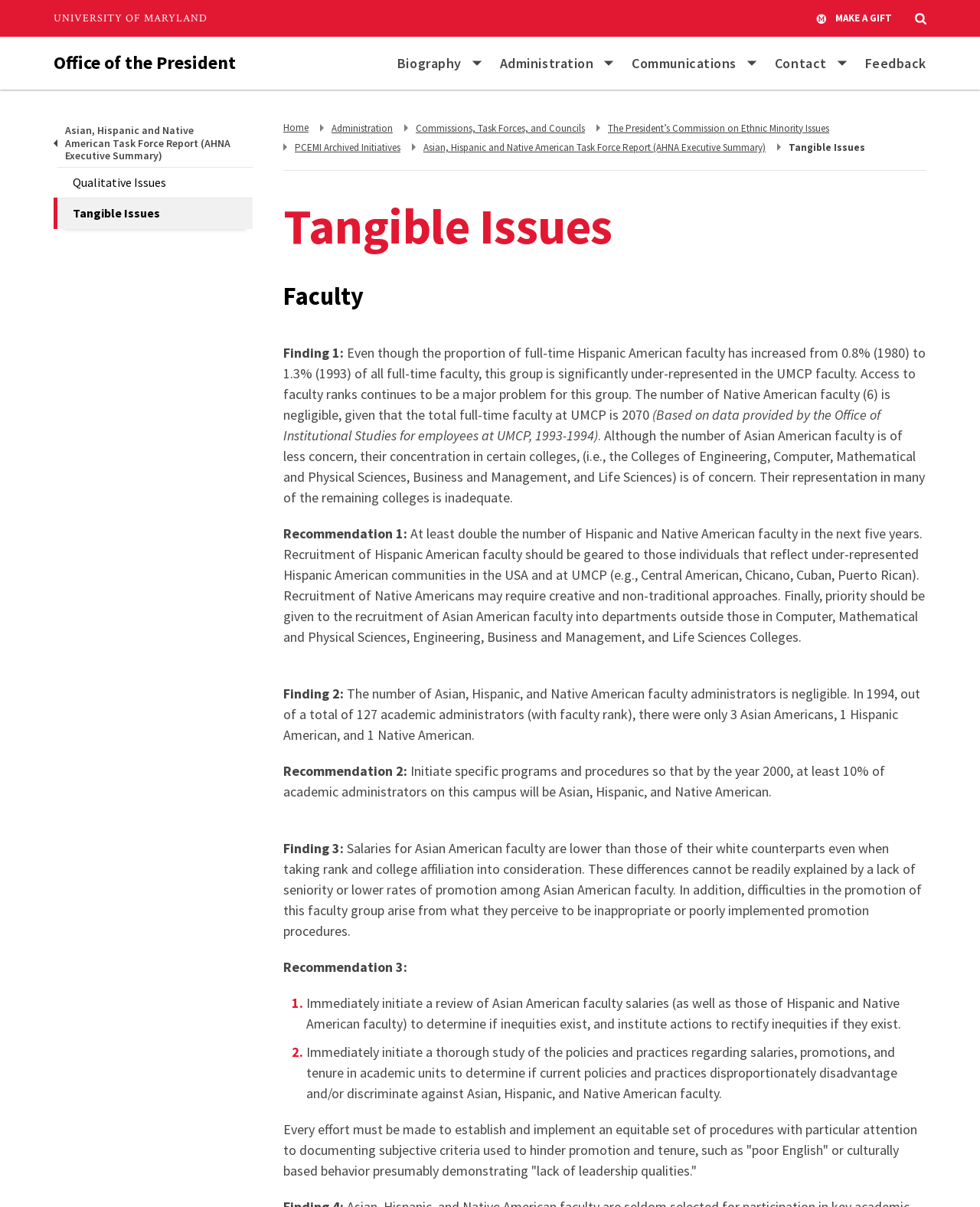Please identify the bounding box coordinates of the element's region that I should click in order to complete the following instruction: "Enable the search form". The bounding box coordinates consist of four float numbers between 0 and 1, i.e., [left, top, right, bottom].

[0.922, 0.0, 0.961, 0.03]